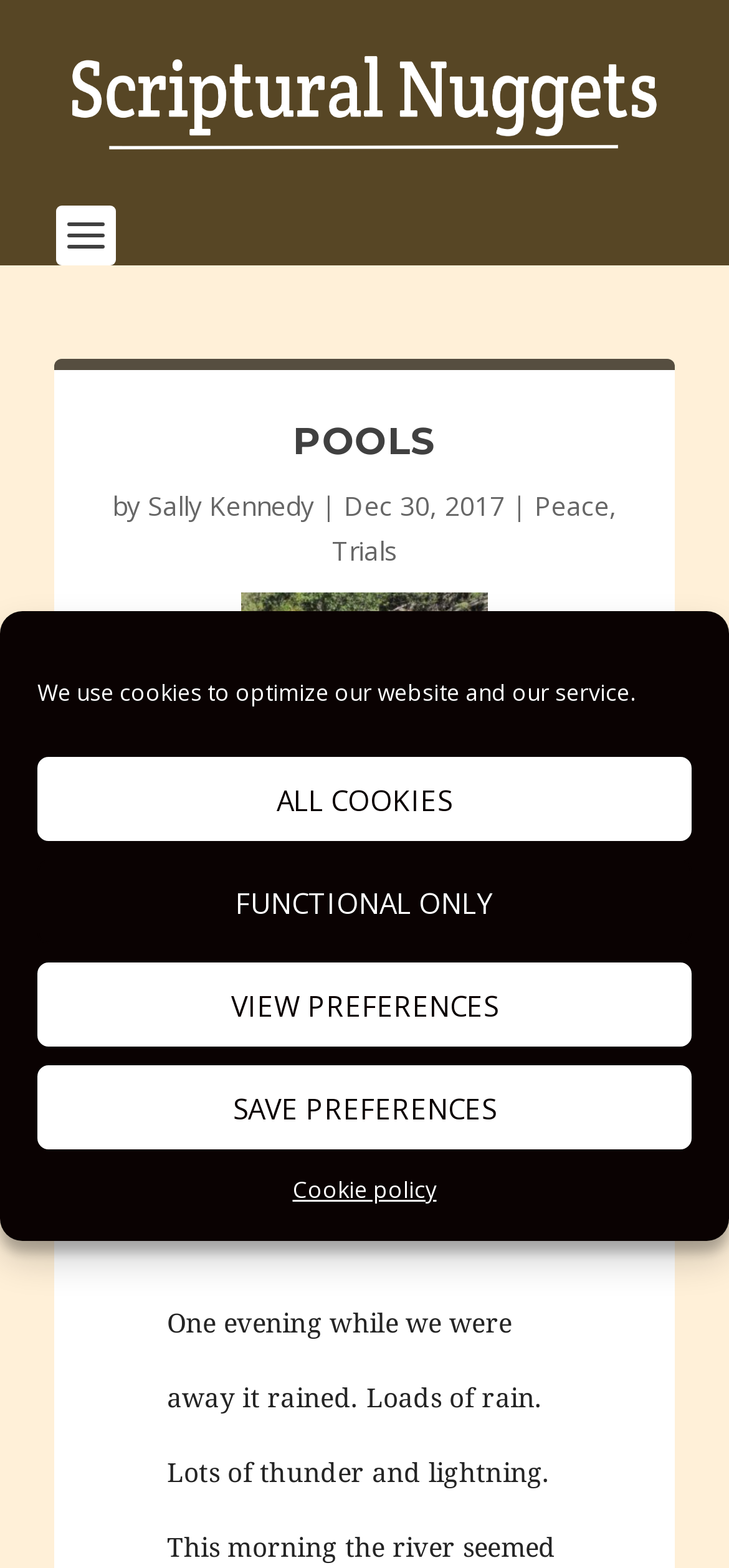Identify the bounding box coordinates of the area that should be clicked in order to complete the given instruction: "view archives". The bounding box coordinates should be four float numbers between 0 and 1, i.e., [left, top, right, bottom].

None